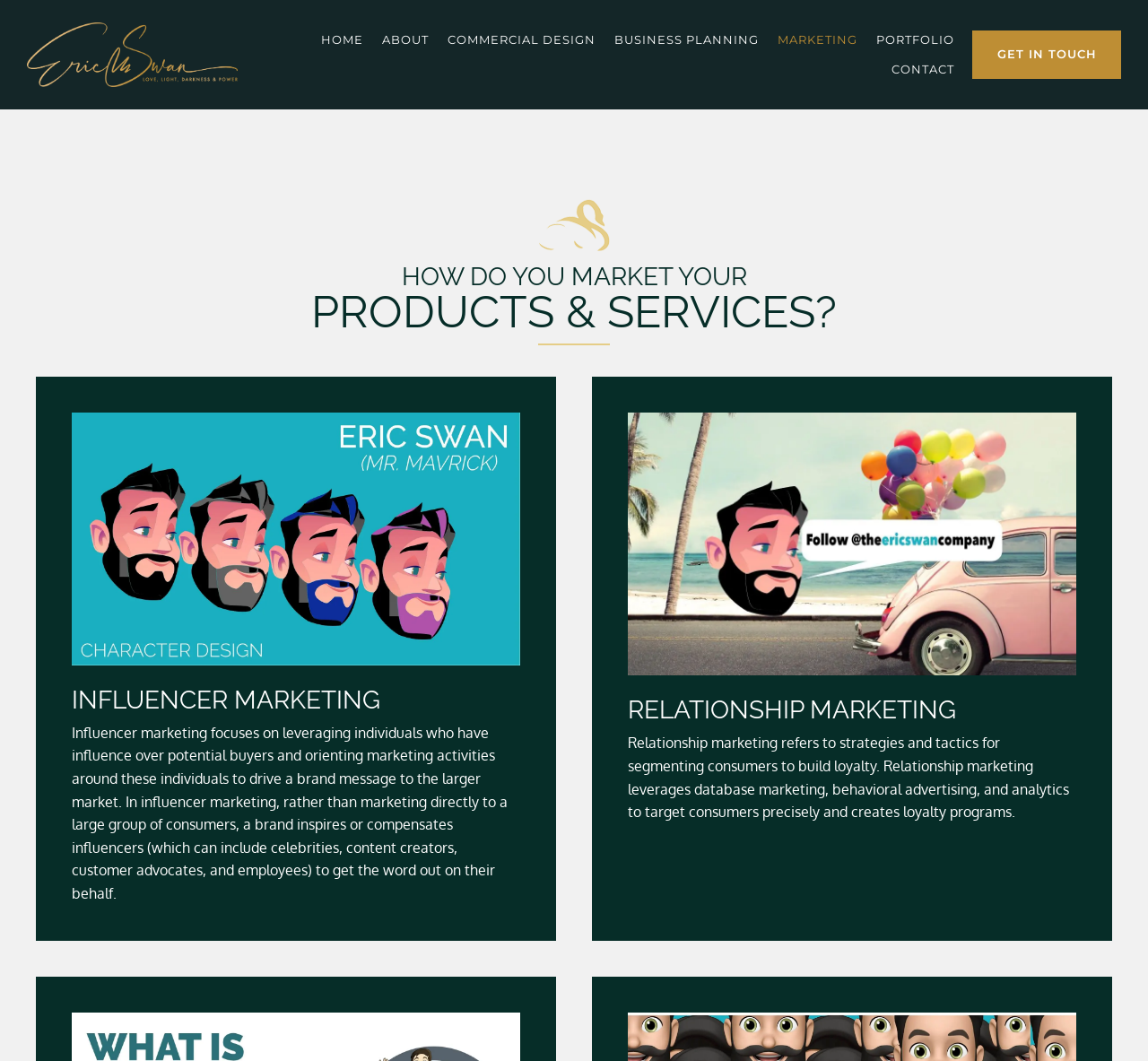Please determine the main heading text of this webpage.

HOW DO YOU MARKET YOUR
PRODUCTS & SERVICES?